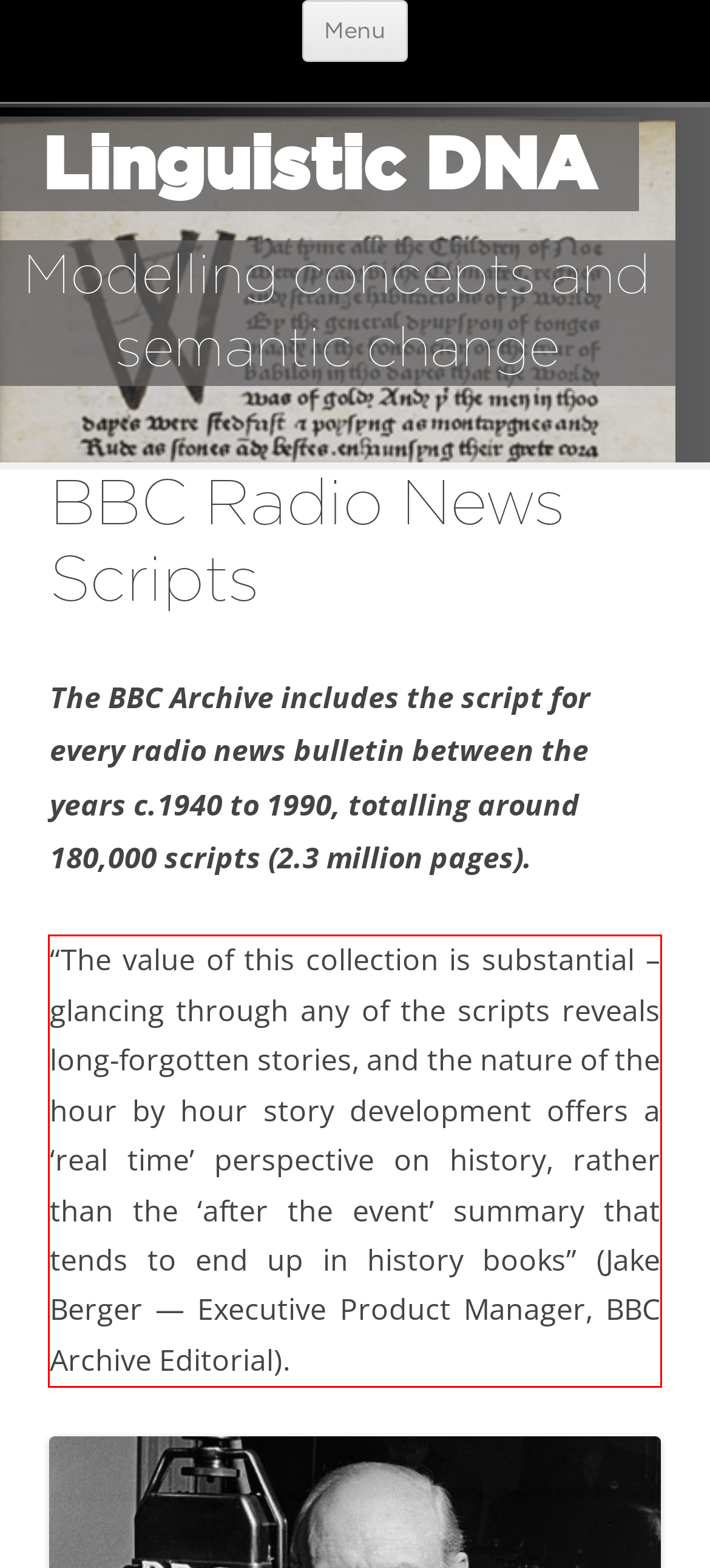Please identify and extract the text from the UI element that is surrounded by a red bounding box in the provided webpage screenshot.

“The value of this collection is substantial – glancing through any of the scripts reveals long-forgotten stories, and the nature of the hour by hour story development offers a ‘real time’ perspective on history, rather than the ‘after the event’ summary that tends to end up in history books” (Jake Berger — Executive Product Manager, BBC Archive Editorial).